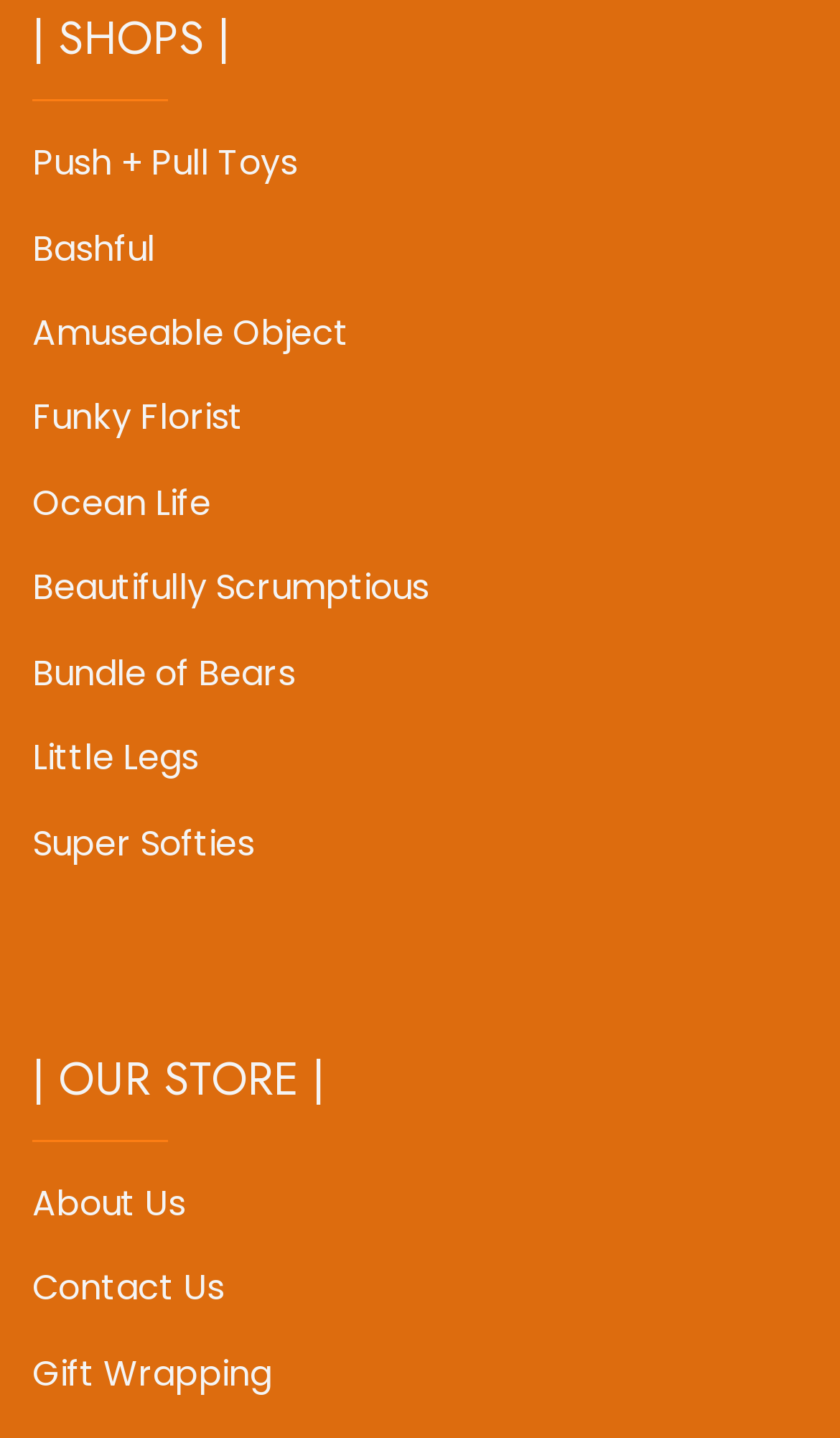Is 'Bashful' a shop category?
Based on the image, provide a one-word or brief-phrase response.

Yes